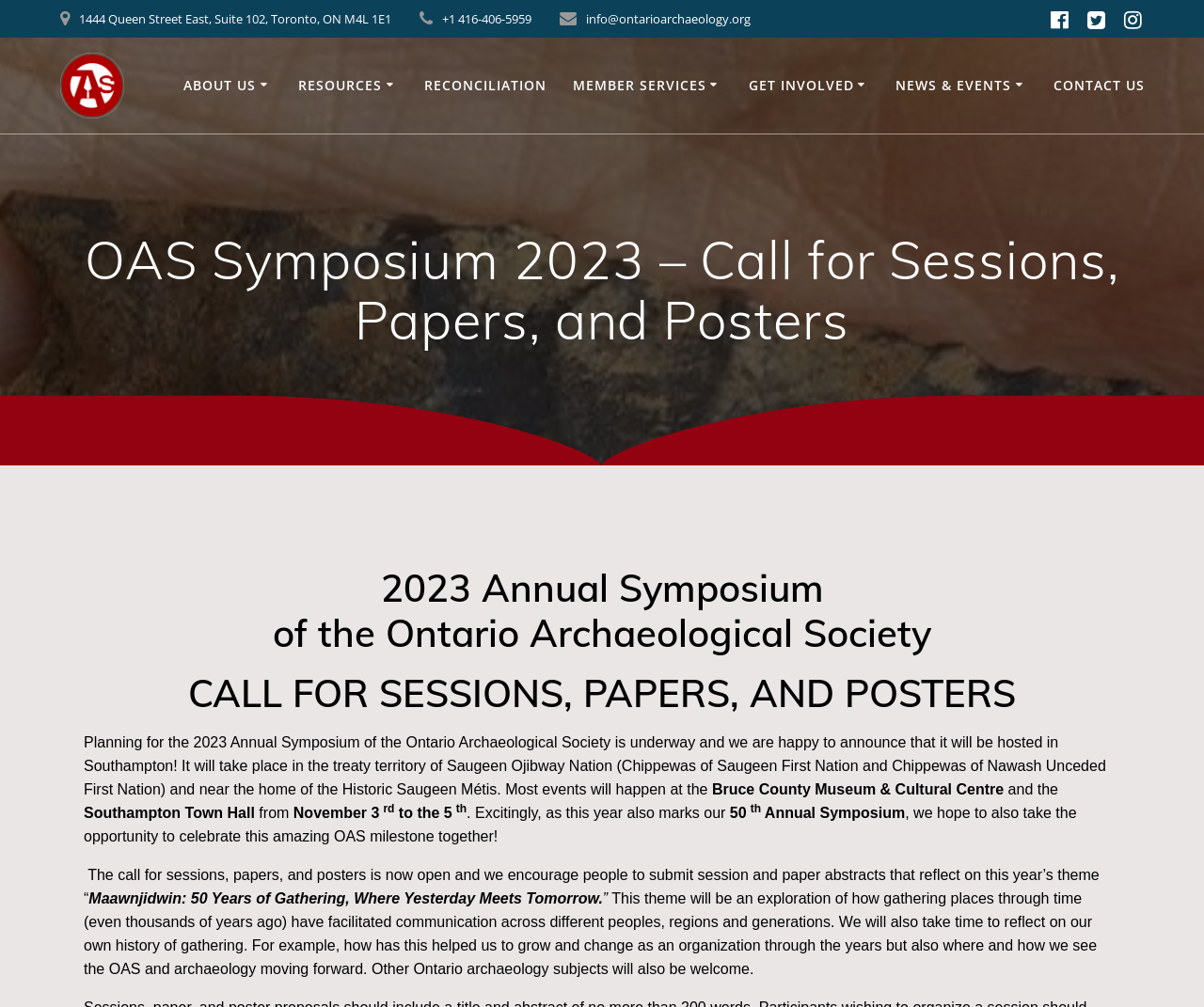Locate the bounding box coordinates of the clickable region necessary to complete the following instruction: "Learn about the Ontario Archaeology publications". Provide the coordinates in the format of four float numbers between 0 and 1, i.e., [left, top, right, bottom].

[0.514, 0.261, 0.685, 0.3]